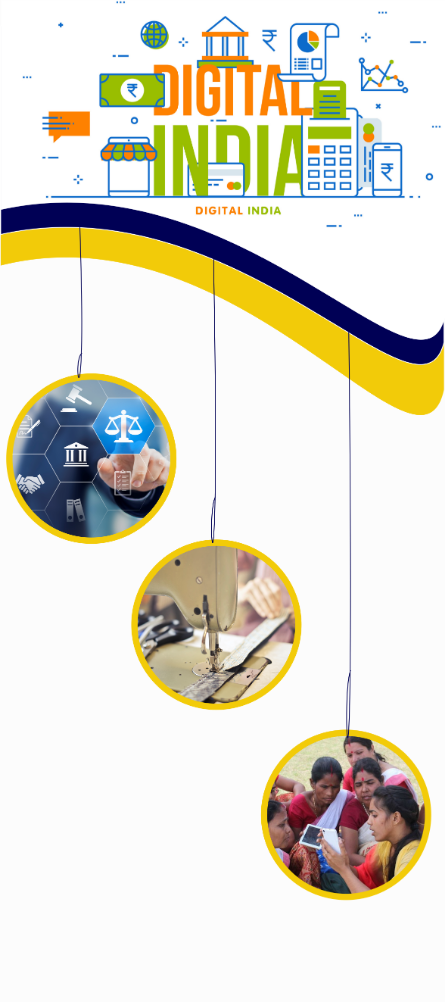What is represented in the top circular image?
Refer to the screenshot and deliver a thorough answer to the question presented.

The top circle illustrates a hand interacting with digital elements related to governance and law, indicating the promotion of legal assistance through digital means, which represents governance and law.